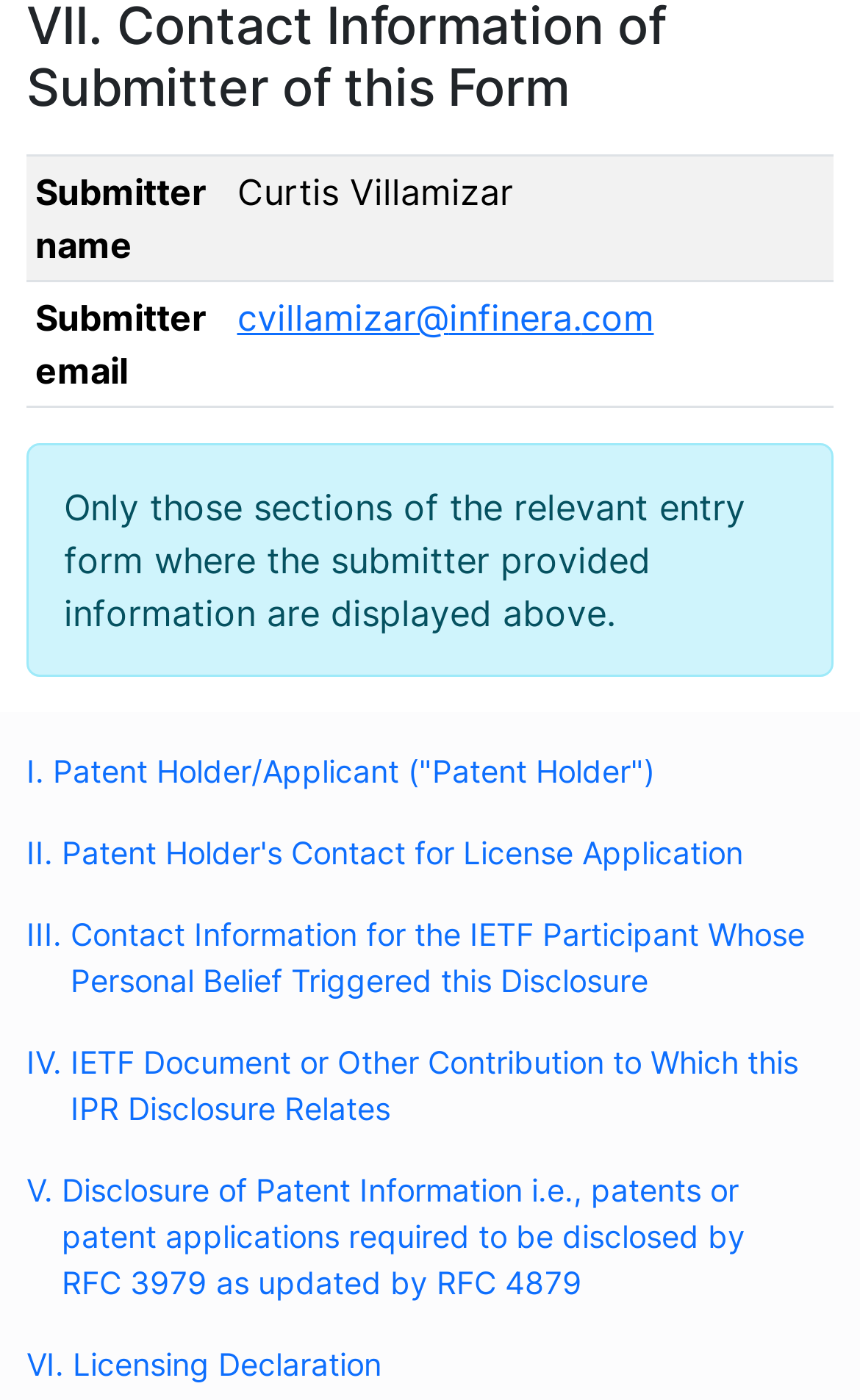Locate the bounding box coordinates of the clickable element to fulfill the following instruction: "Visit the 'IETF' website". Provide the coordinates as four float numbers between 0 and 1 in the format [left, top, right, bottom].

[0.019, 0.64, 0.186, 0.722]